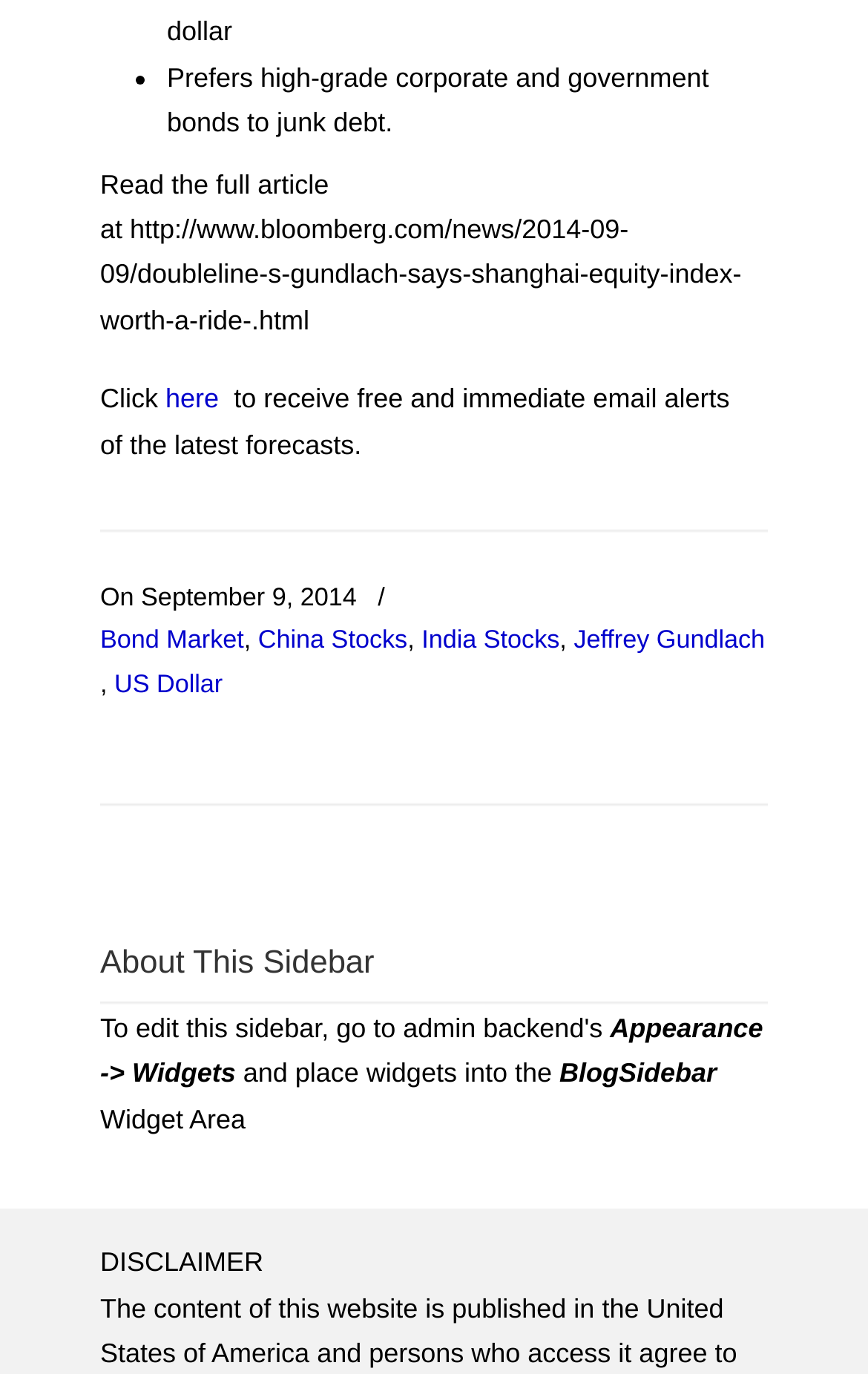Please give a short response to the question using one word or a phrase:
What is the disclaimer about?

Unknown